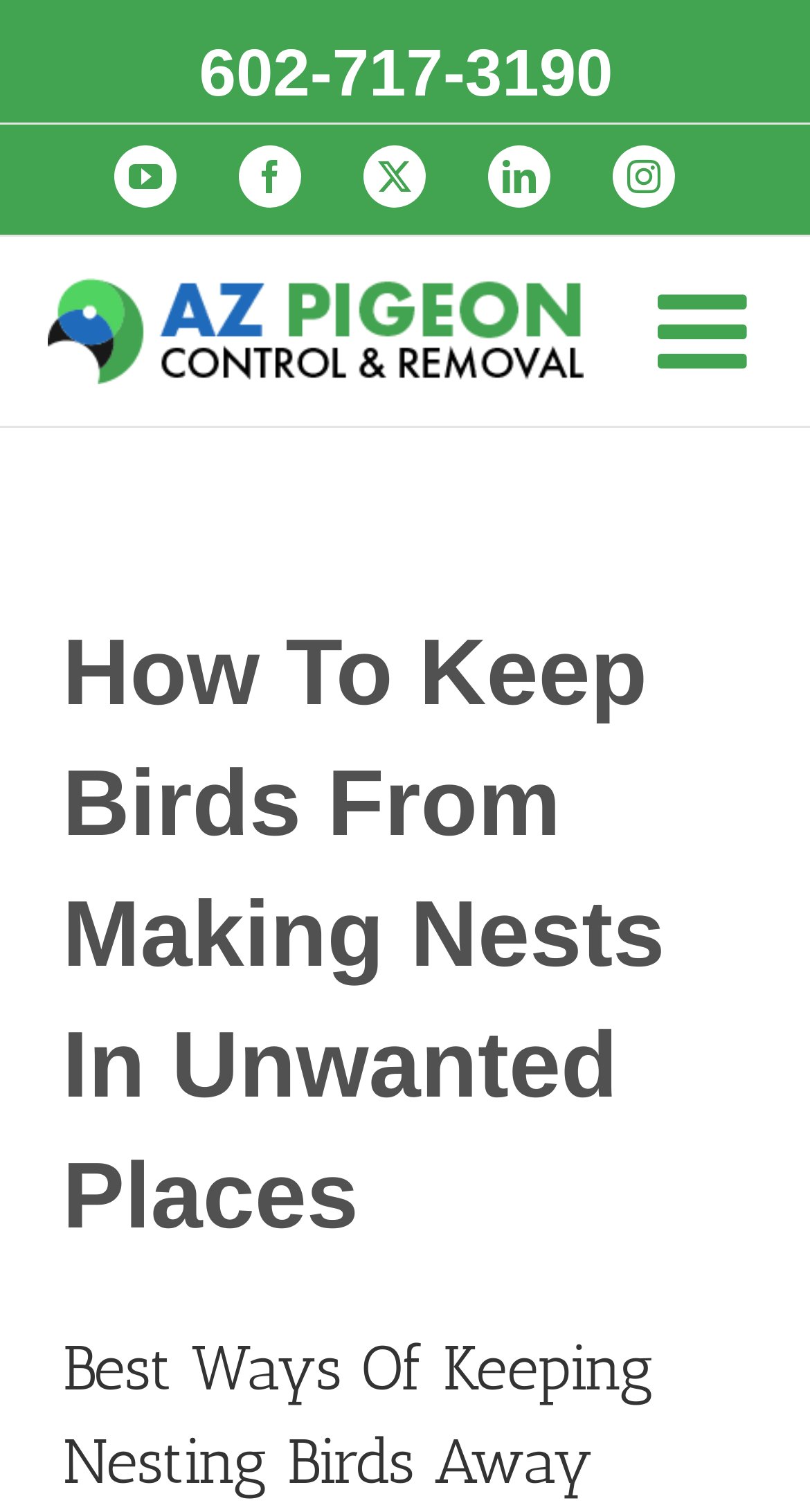Specify the bounding box coordinates of the area that needs to be clicked to achieve the following instruction: "Visit the Utility page".

None